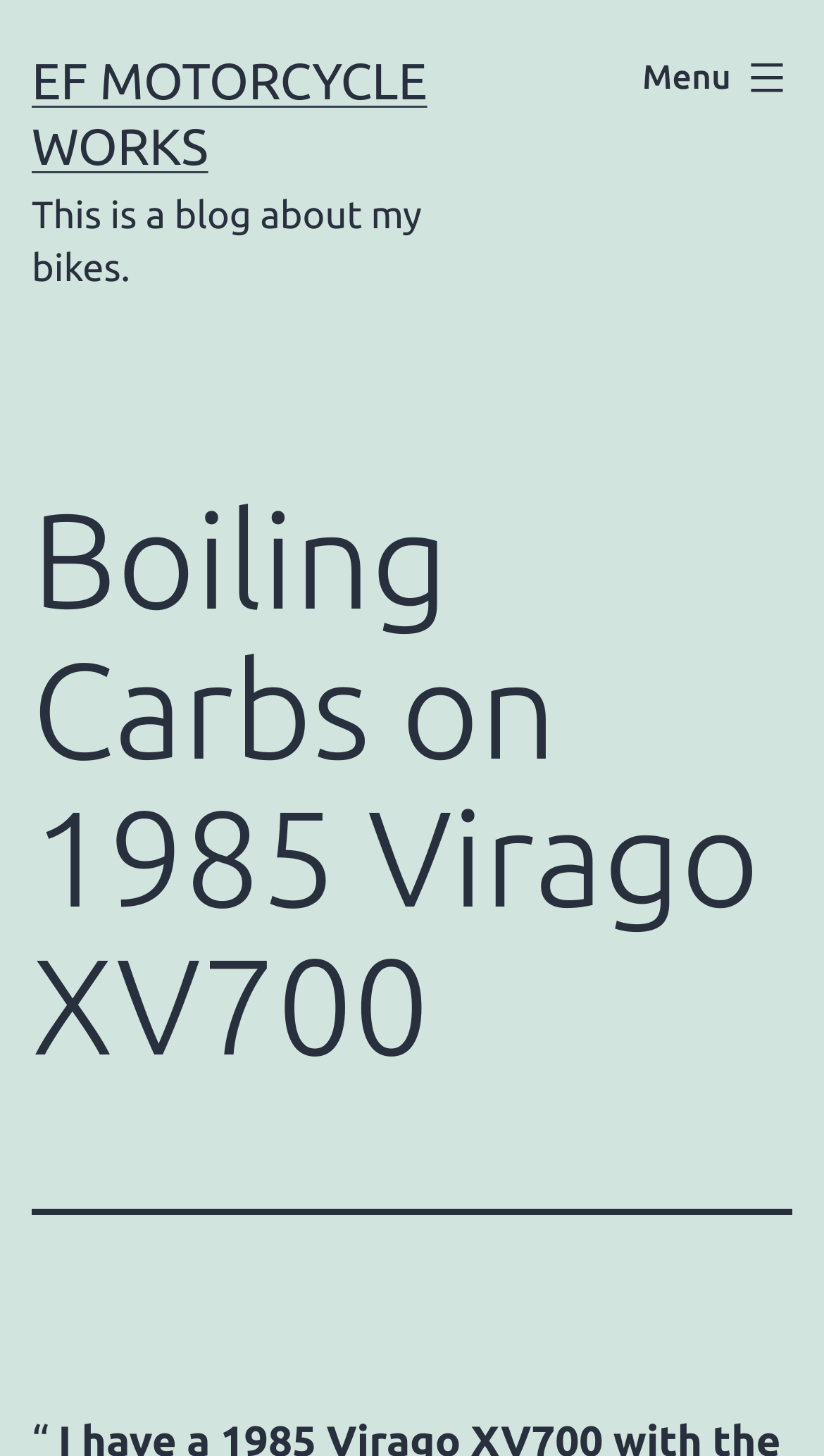Identify the bounding box for the described UI element. Provide the coordinates in (top-left x, top-left y, bottom-right x, bottom-right y) format with values ranging from 0 to 1: Menu Close

[0.741, 0.022, 1.0, 0.086]